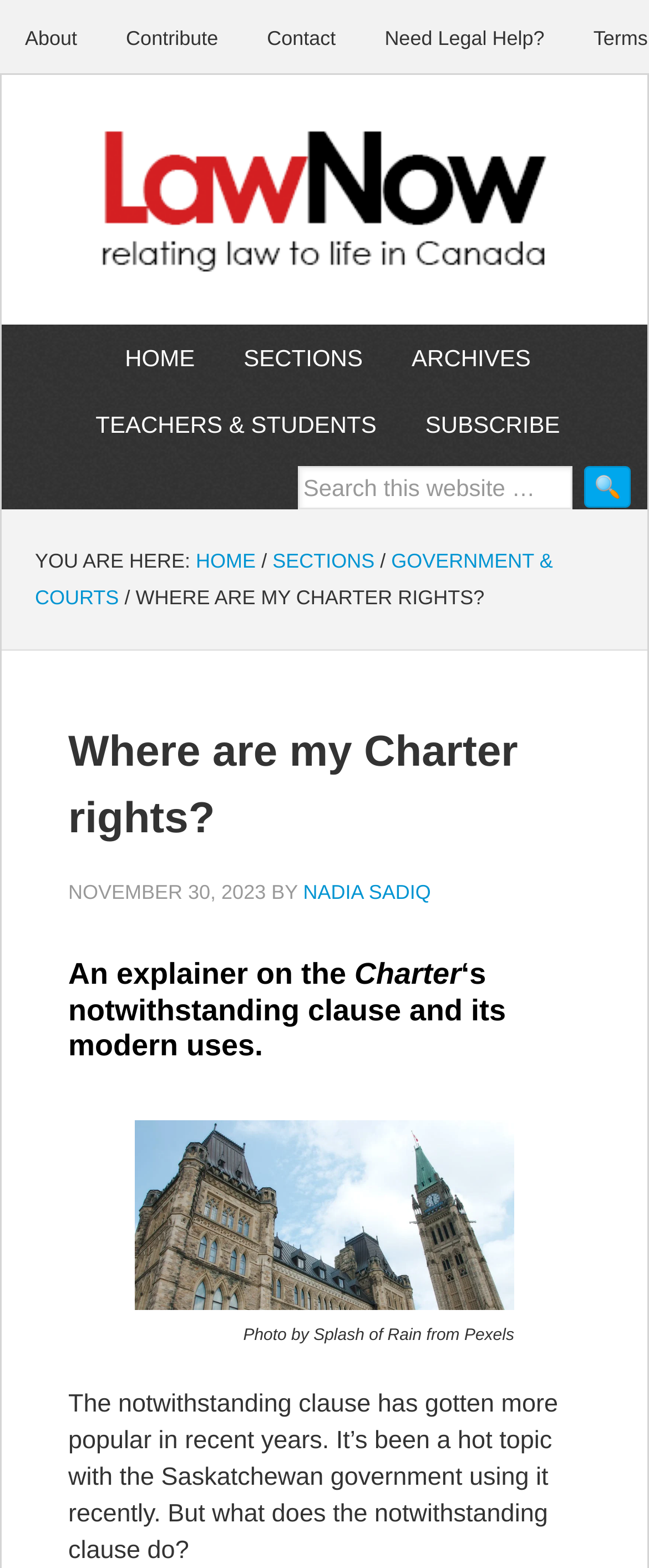Give a one-word or one-phrase response to the question: 
Who wrote the article?

Nadia Sadiq